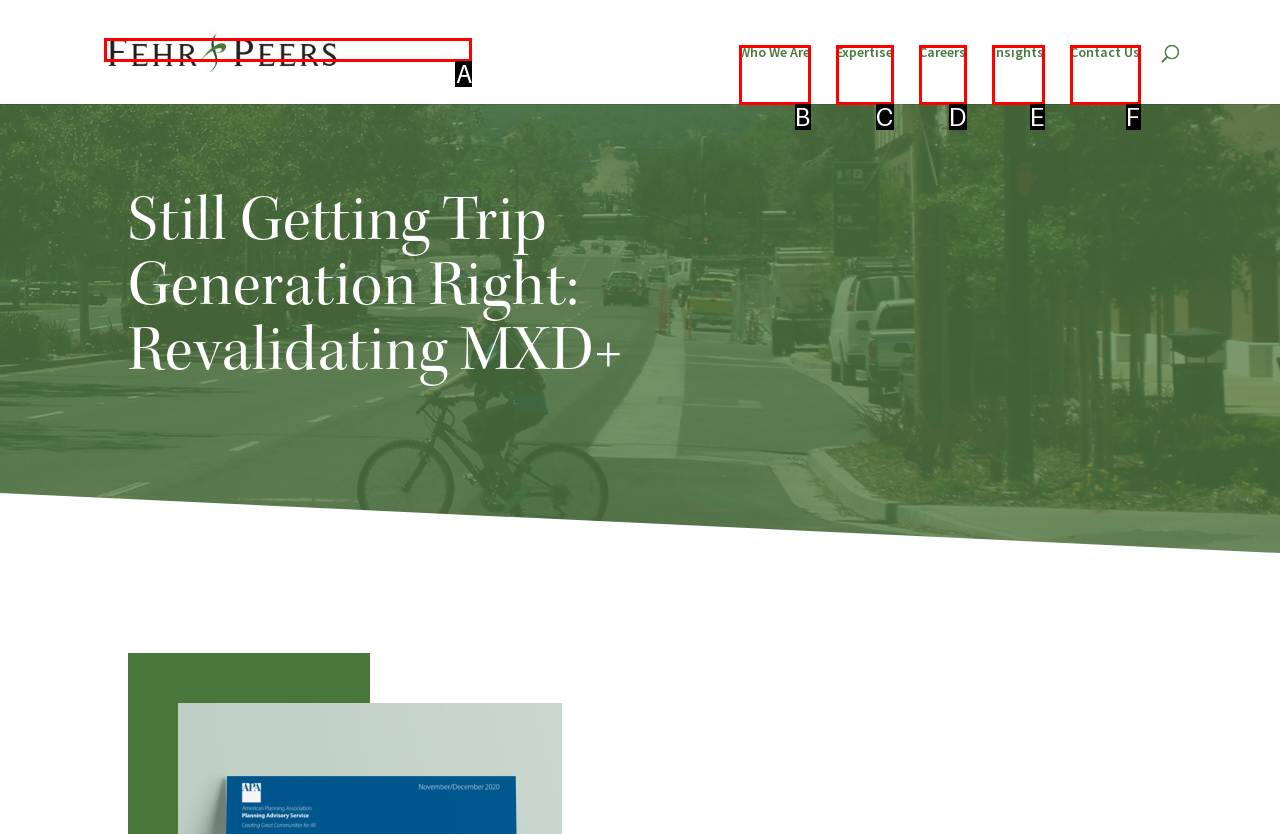Based on the description: Expertise, select the HTML element that best fits. Reply with the letter of the correct choice from the options given.

C